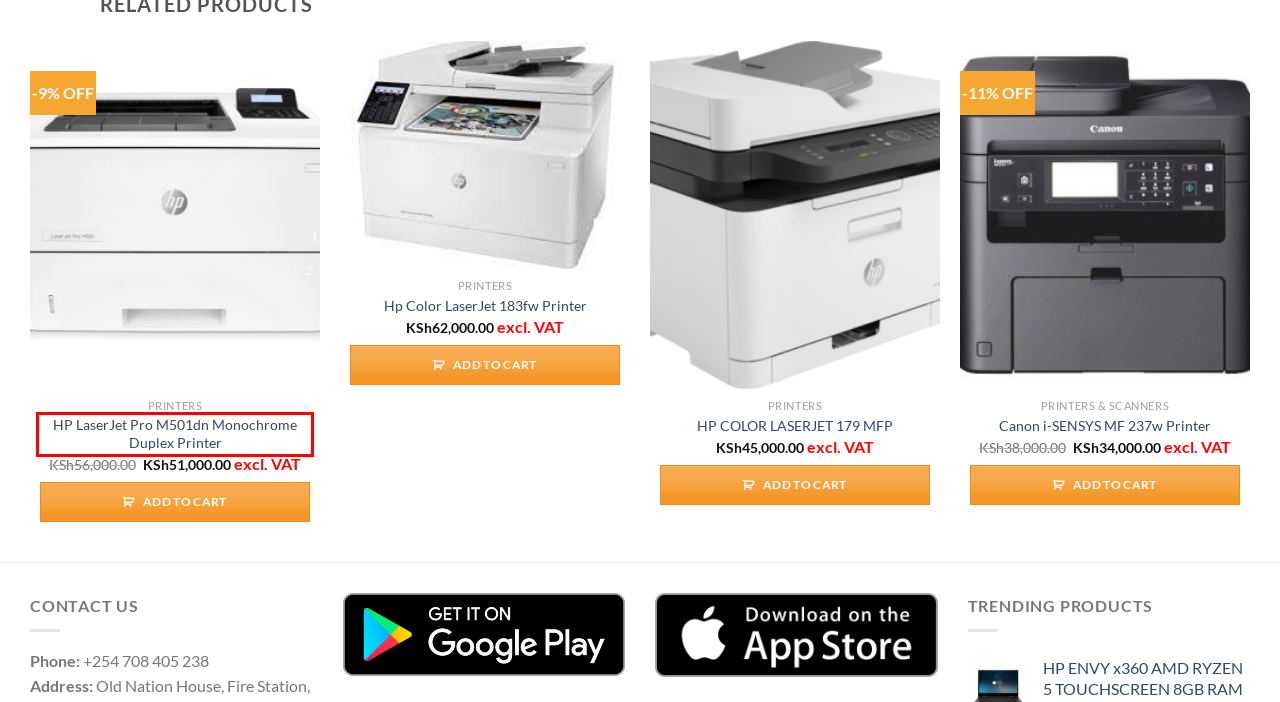Given a screenshot of a webpage with a red bounding box highlighting a UI element, determine which webpage description best matches the new webpage that appears after clicking the highlighted element. Here are the candidates:
A. Towers -
B. Canon i-SENSYS MF 237w Printer -
C. HP LaserJet Pro M501dn Monochrome Duplex Printer -
D. Hp Color LaserJet 183fw Printer -
E. Networking Cables -
F. External Hard Disk -
G. Tablets -
H. HP COLOR LASERJET 179 MFP -

C